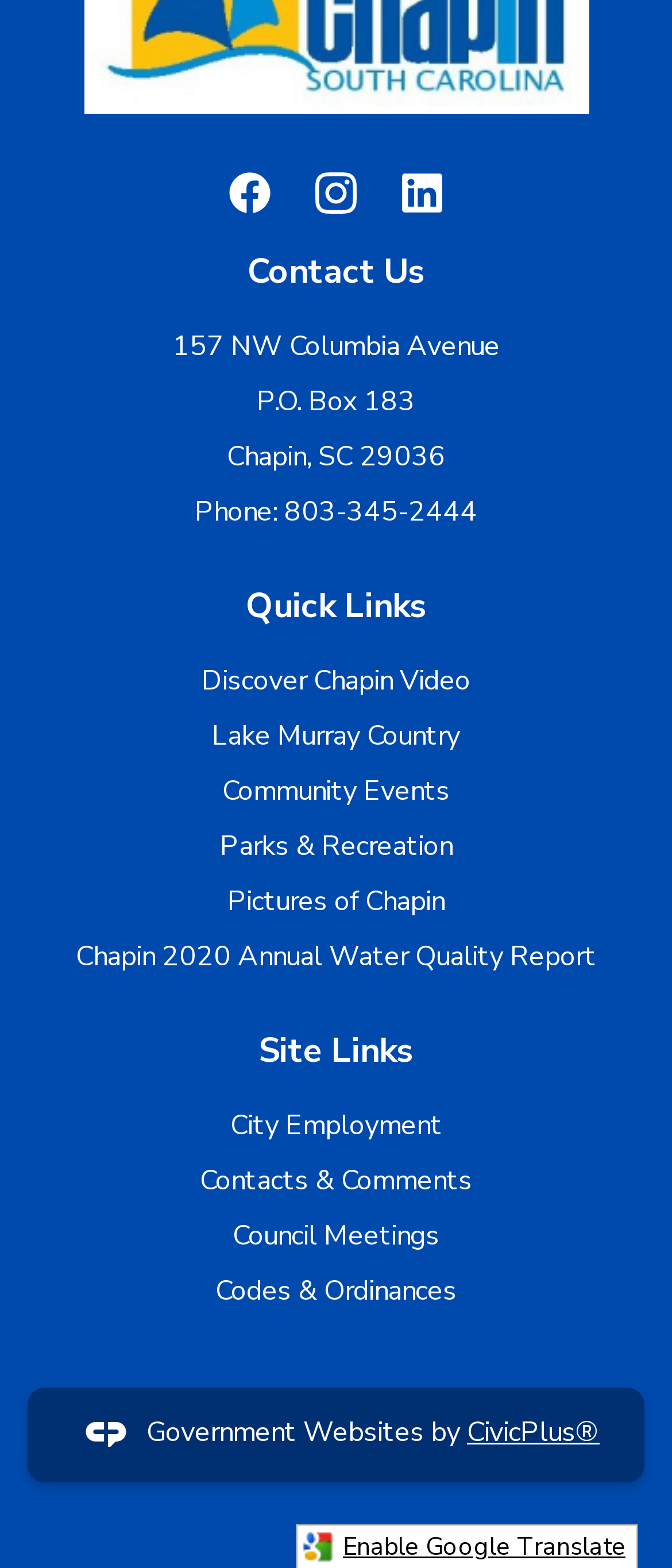Locate the bounding box coordinates of the UI element described by: "aria-label="Instagram graphic"". Provide the coordinates as four float numbers between 0 and 1, formatted as [left, top, right, bottom].

[0.469, 0.109, 0.531, 0.136]